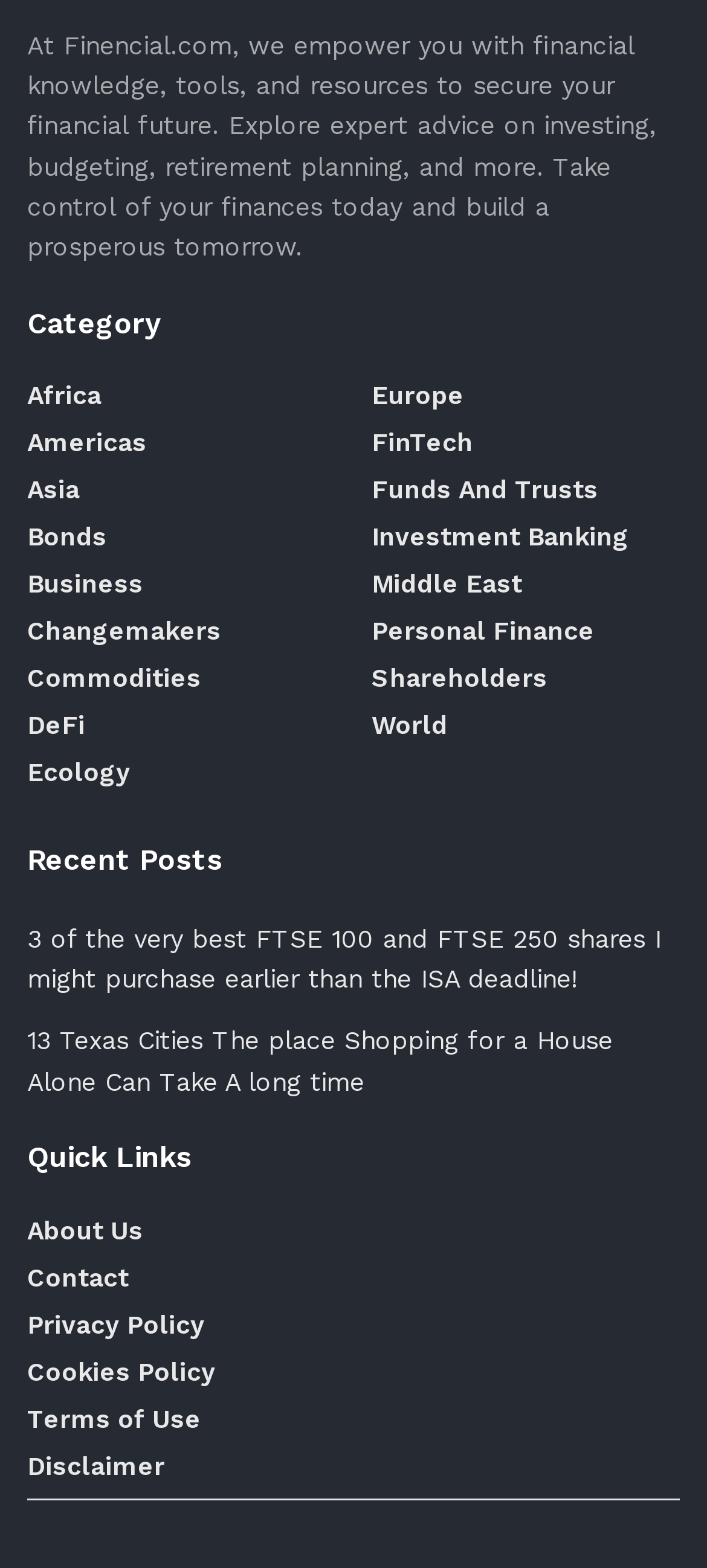Locate the bounding box of the UI element based on this description: "CONTACT". Provide four float numbers between 0 and 1 as [left, top, right, bottom].

None